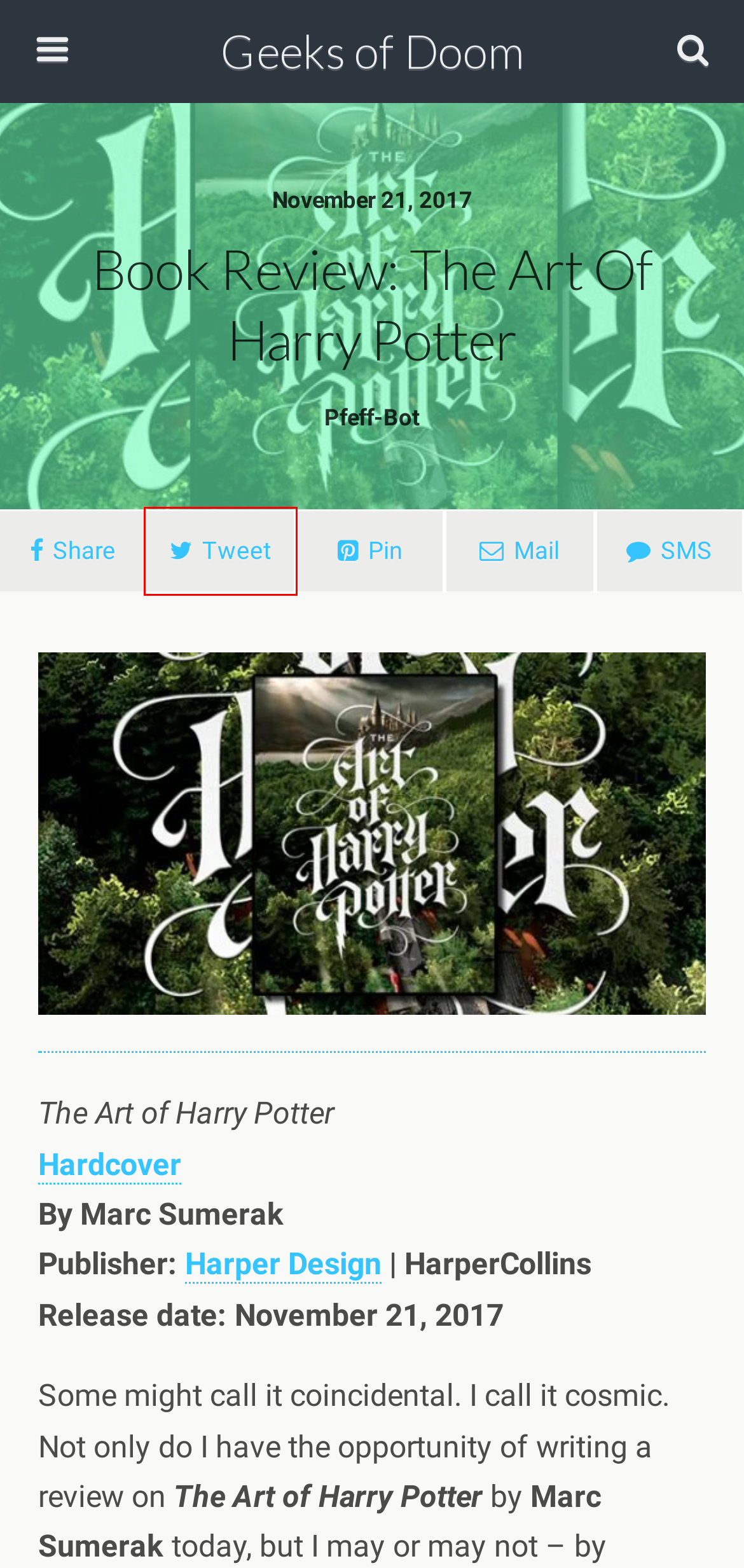You have a screenshot of a webpage with a red bounding box around an element. Identify the webpage description that best fits the new page that appears after clicking the selected element in the red bounding box. Here are the candidates:
A. DVD Review: MST3K: Volume XXXIX
B. Book Review: Dungeons & Dragons: Xanathar’s Guide To Everything
C. Privacy Policy – Akismet
D. Book Review: The Art Of Harry Potter
E. Geeks of Doom: Entertainment News For Geeks!
F. The Art Of Harry Potter 7
G. The Art Of Harry Potter 6
H. The Art Of Harry Potter 1

D